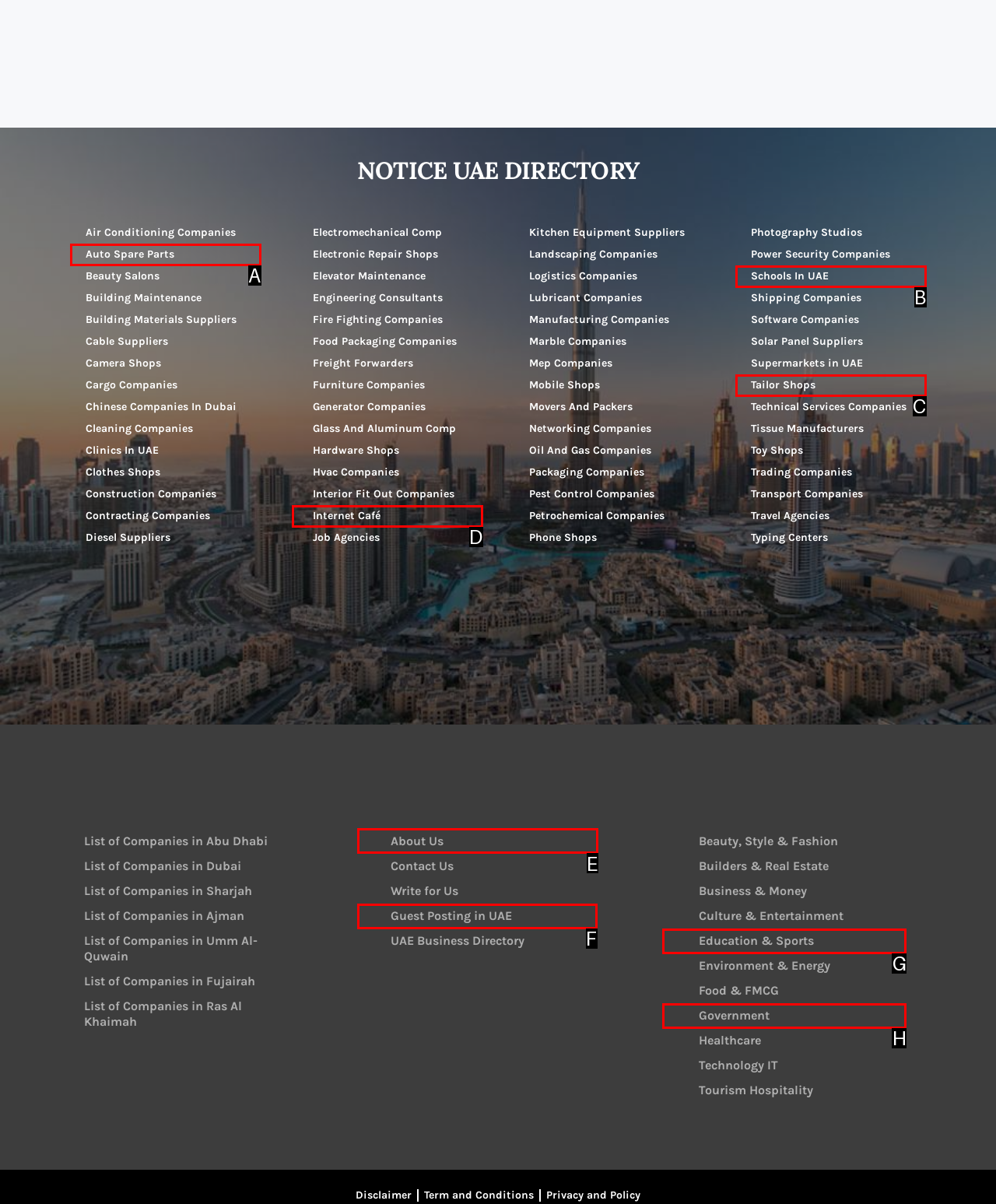Indicate the HTML element to be clicked to accomplish this task: view faqs Respond using the letter of the correct option.

None